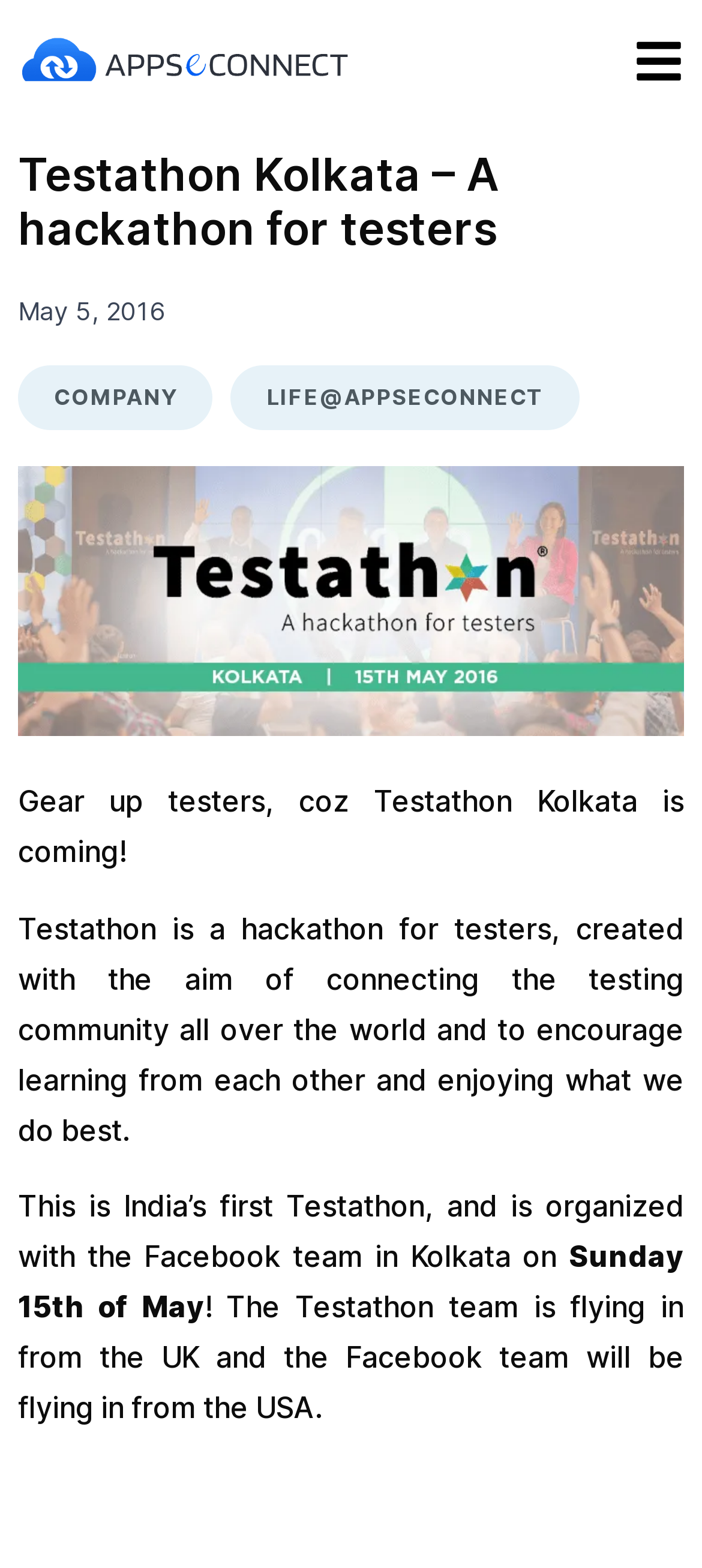Who is organizing Testathon Kolkata?
Use the information from the screenshot to give a comprehensive response to the question.

I found the organizer by reading the text 'Testathon is a hackathon for testers, created with the aim of connecting the testing community all over the world and to encourage learning from each other and enjoying what we do best.' and then looking at the sentence 'This is India’s first Testathon, and is organized with the Facebook team in Kolkata on'.